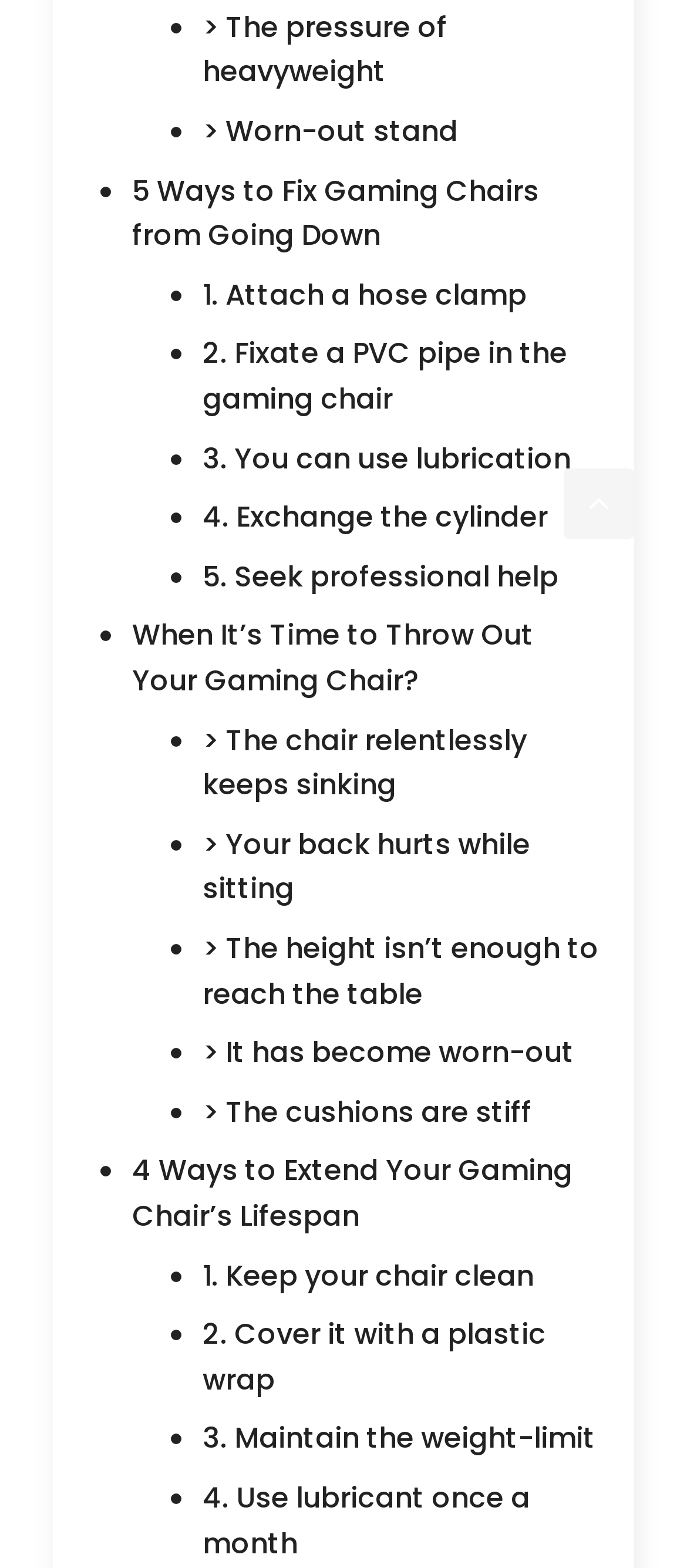Please identify the bounding box coordinates of the element's region that should be clicked to execute the following instruction: "Read about 'When It’s Time to Throw Out Your Gaming Chair?'". The bounding box coordinates must be four float numbers between 0 and 1, i.e., [left, top, right, bottom].

[0.192, 0.392, 0.777, 0.447]